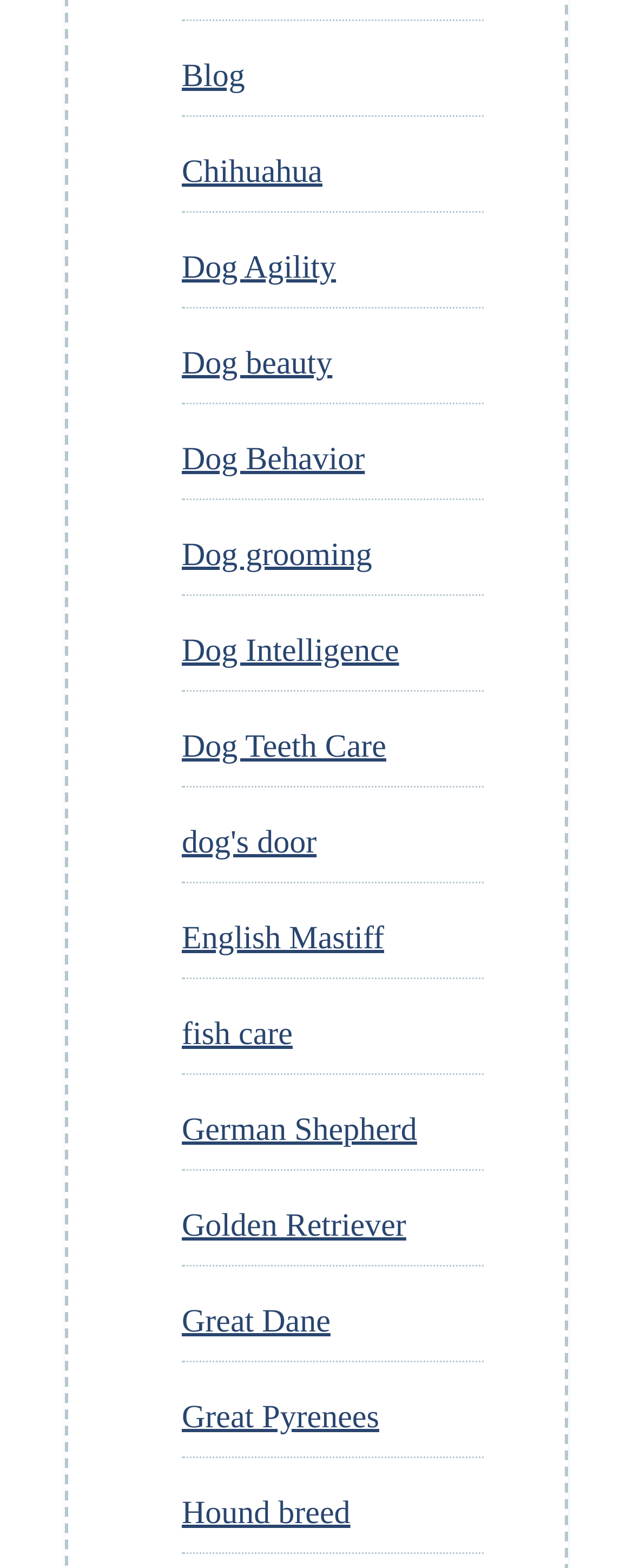Find the bounding box coordinates of the element you need to click on to perform this action: 'Search for product'. The coordinates should be represented by four float values between 0 and 1, in the format [left, top, right, bottom].

None